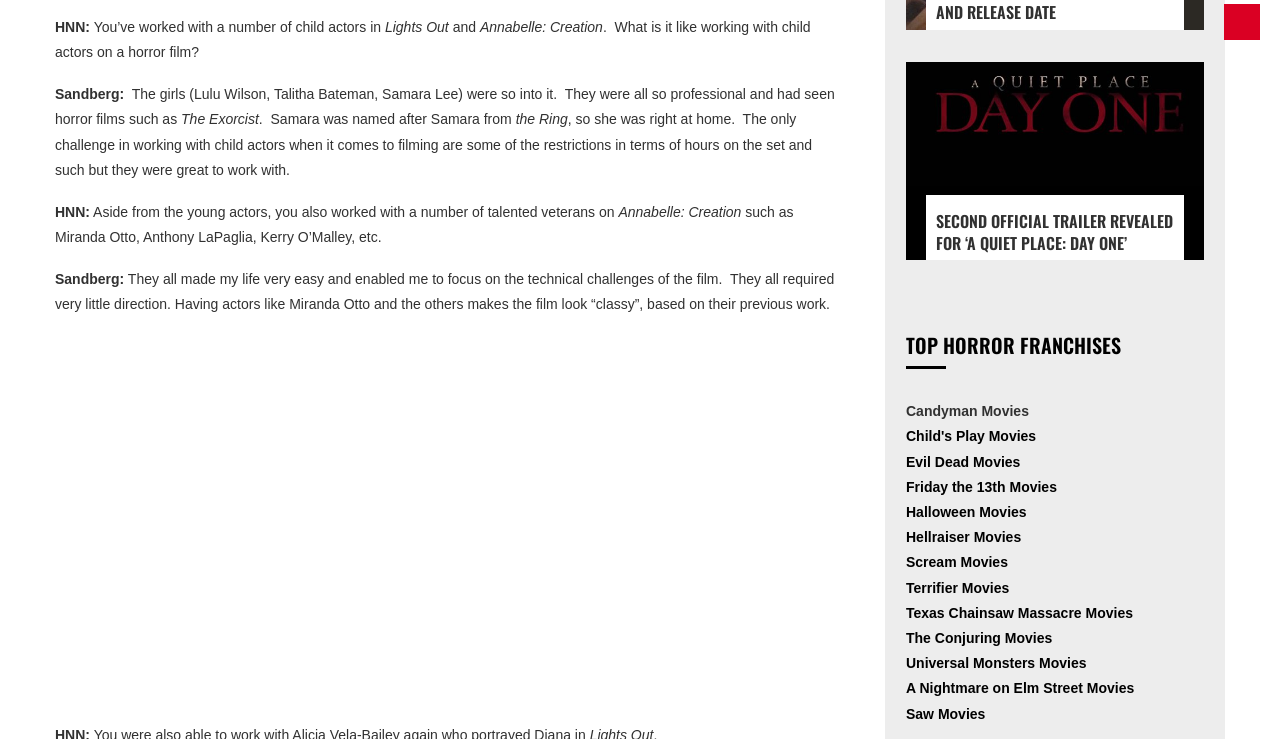Determine the bounding box coordinates of the element's region needed to click to follow the instruction: "Go to the Grady College Facebook page". Provide these coordinates as four float numbers between 0 and 1, formatted as [left, top, right, bottom].

None